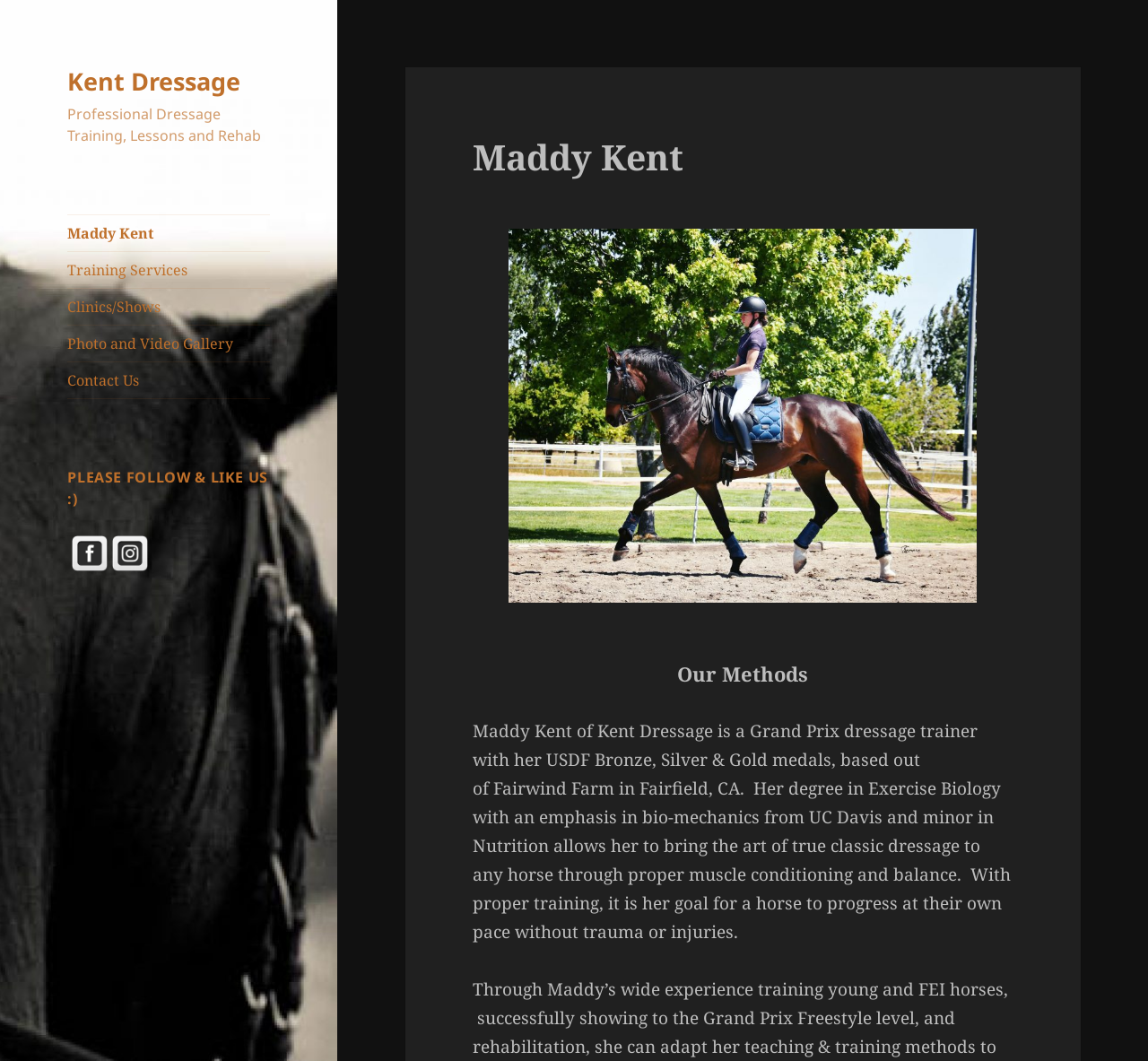How many social media links are there?
Kindly offer a comprehensive and detailed response to the question.

I found the social media links by looking at the links with images that say 'FACEBOOK' and 'INSTAGRAM', which are located below the heading 'PLEASE FOLLOW & LIKE US :)'.